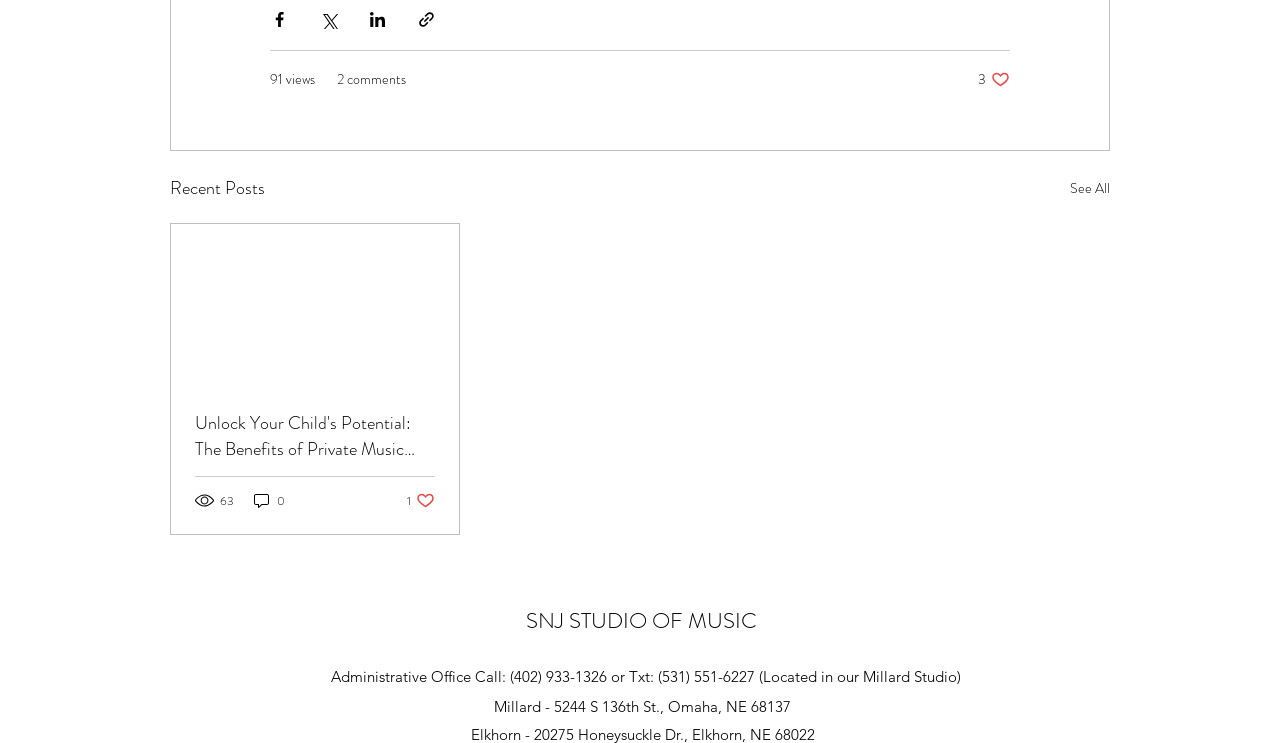Provide the bounding box coordinates for the UI element that is described as: "0".

[0.197, 0.661, 0.224, 0.687]